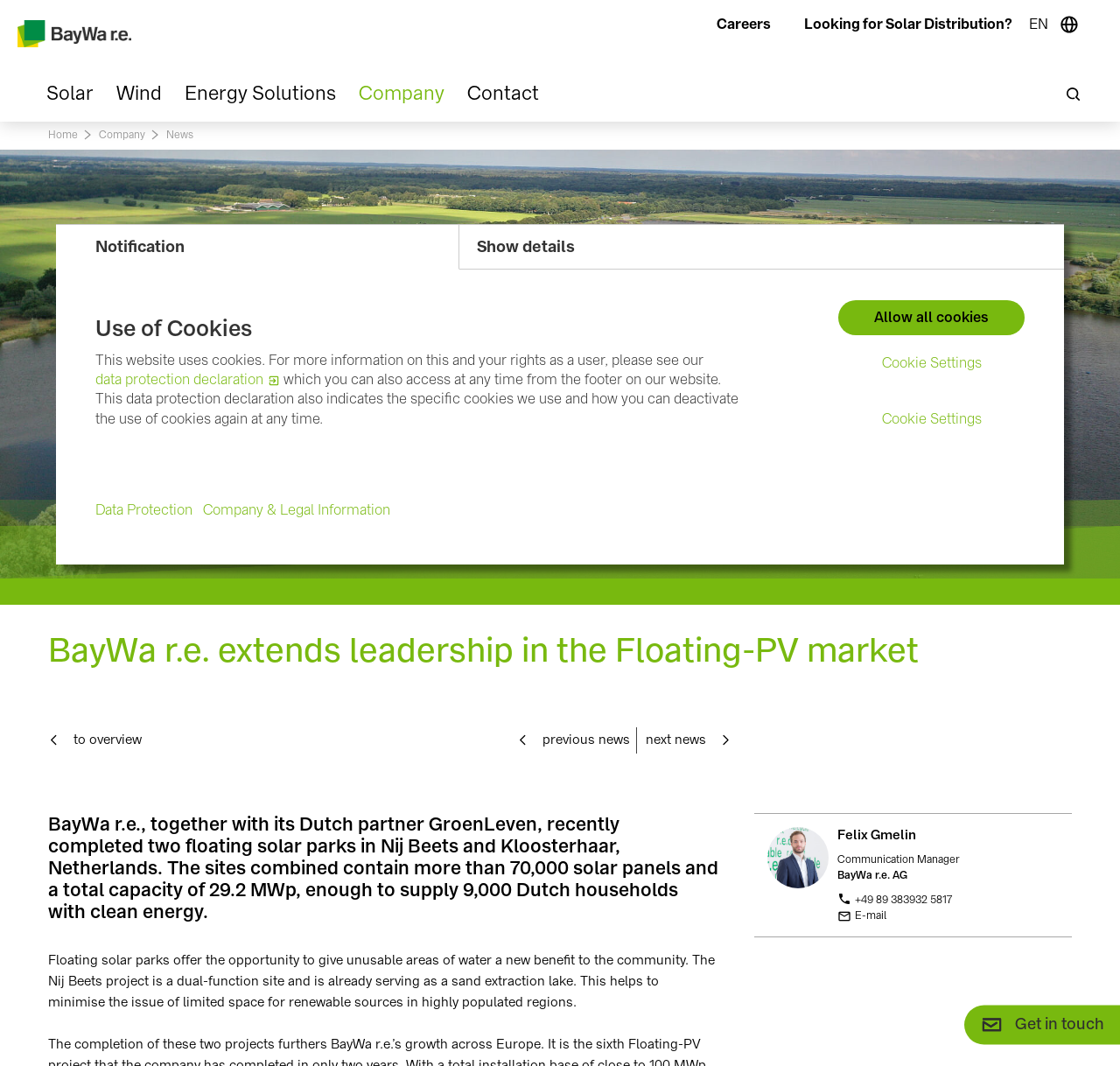Please give the bounding box coordinates of the area that should be clicked to fulfill the following instruction: "Contact Felix Gmelin". The coordinates should be in the format of four float numbers from 0 to 1, i.e., [left, top, right, bottom].

[0.747, 0.836, 0.945, 0.851]